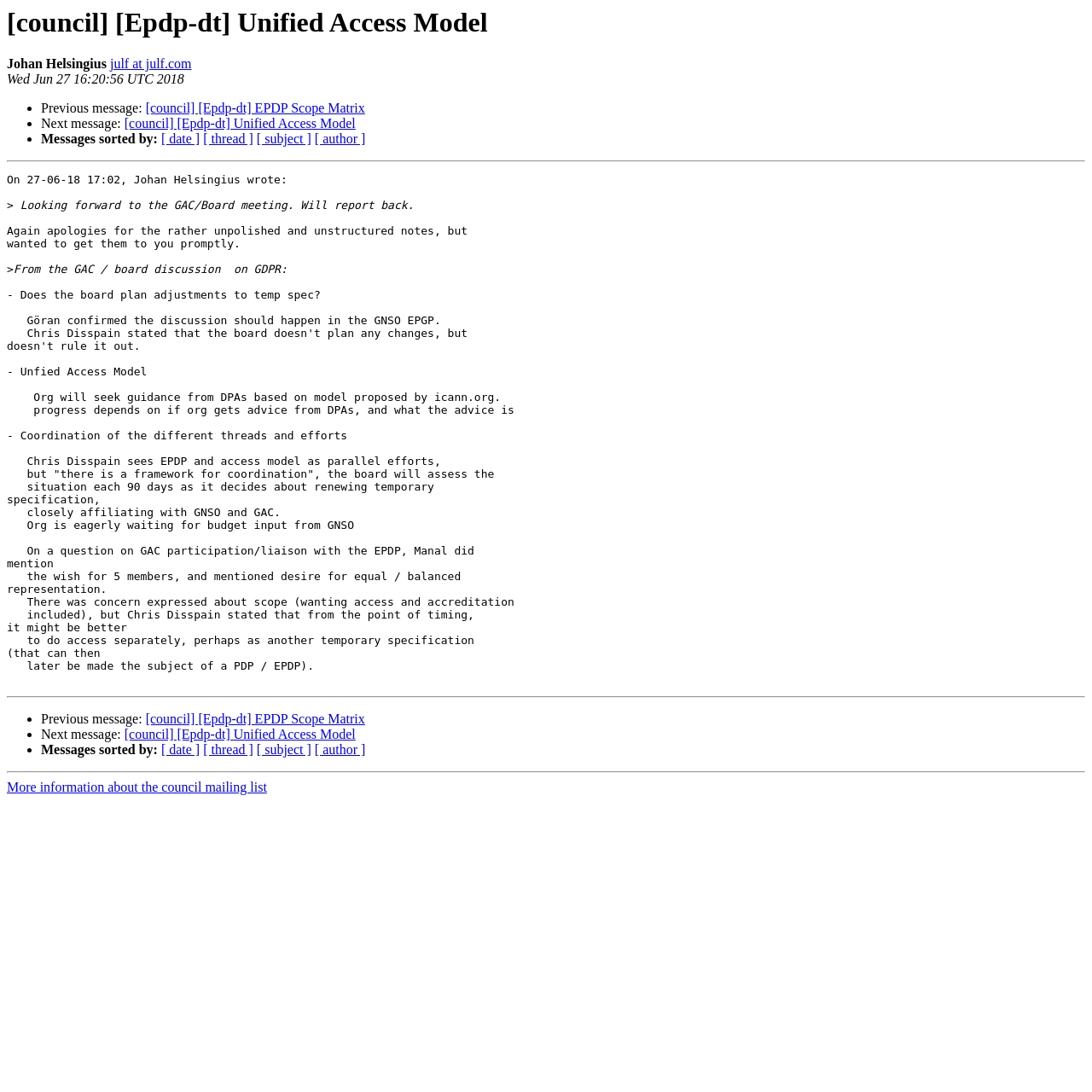Provide the bounding box coordinates of the HTML element described as: "[council] [Epdp-dt] Unified Access Model". The bounding box coordinates should be four float numbers between 0 and 1, i.e., [left, top, right, bottom].

[0.114, 0.107, 0.326, 0.12]